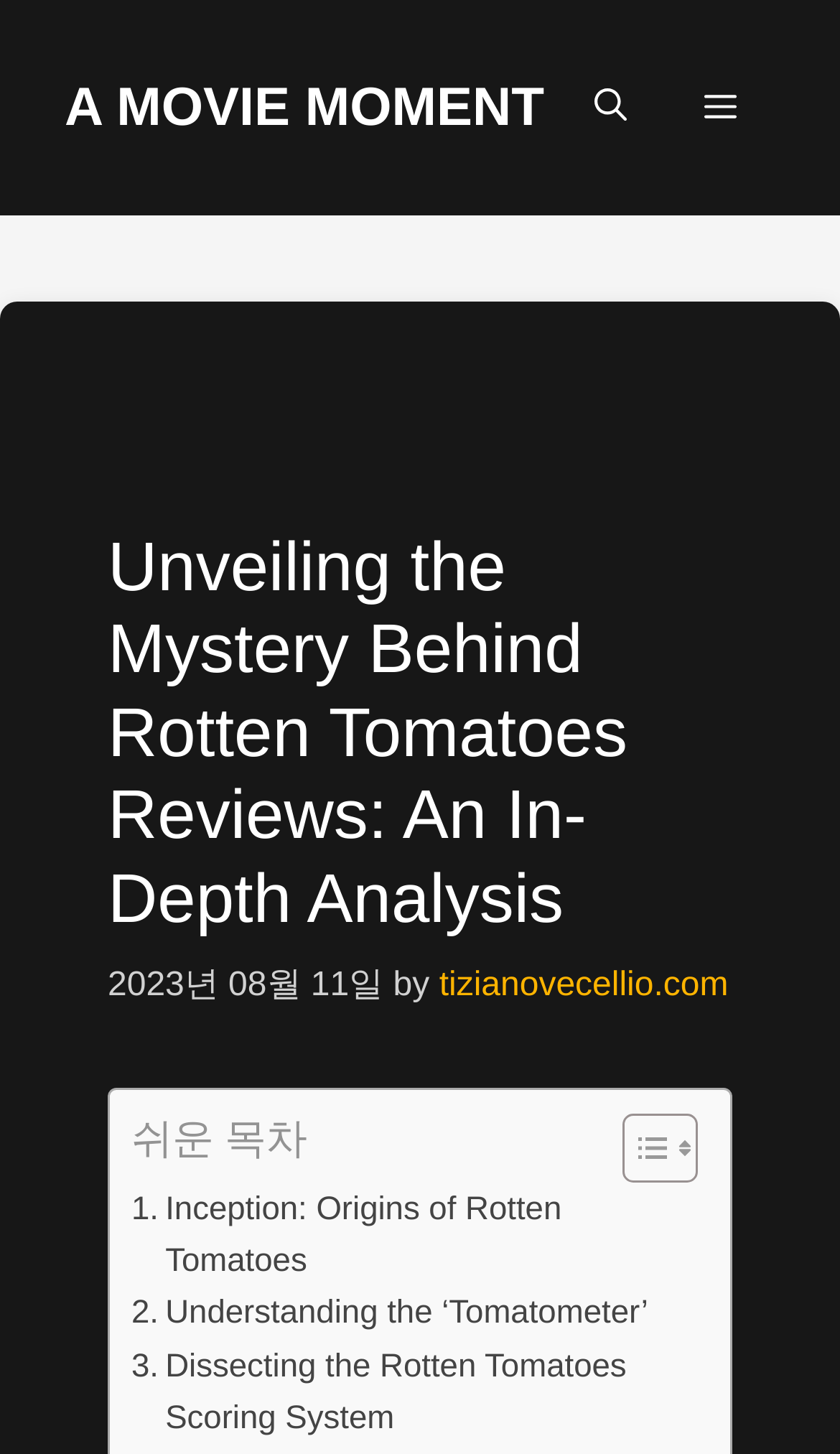Locate the bounding box coordinates of the clickable region to complete the following instruction: "Open the search."

[0.662, 0.03, 0.792, 0.119]